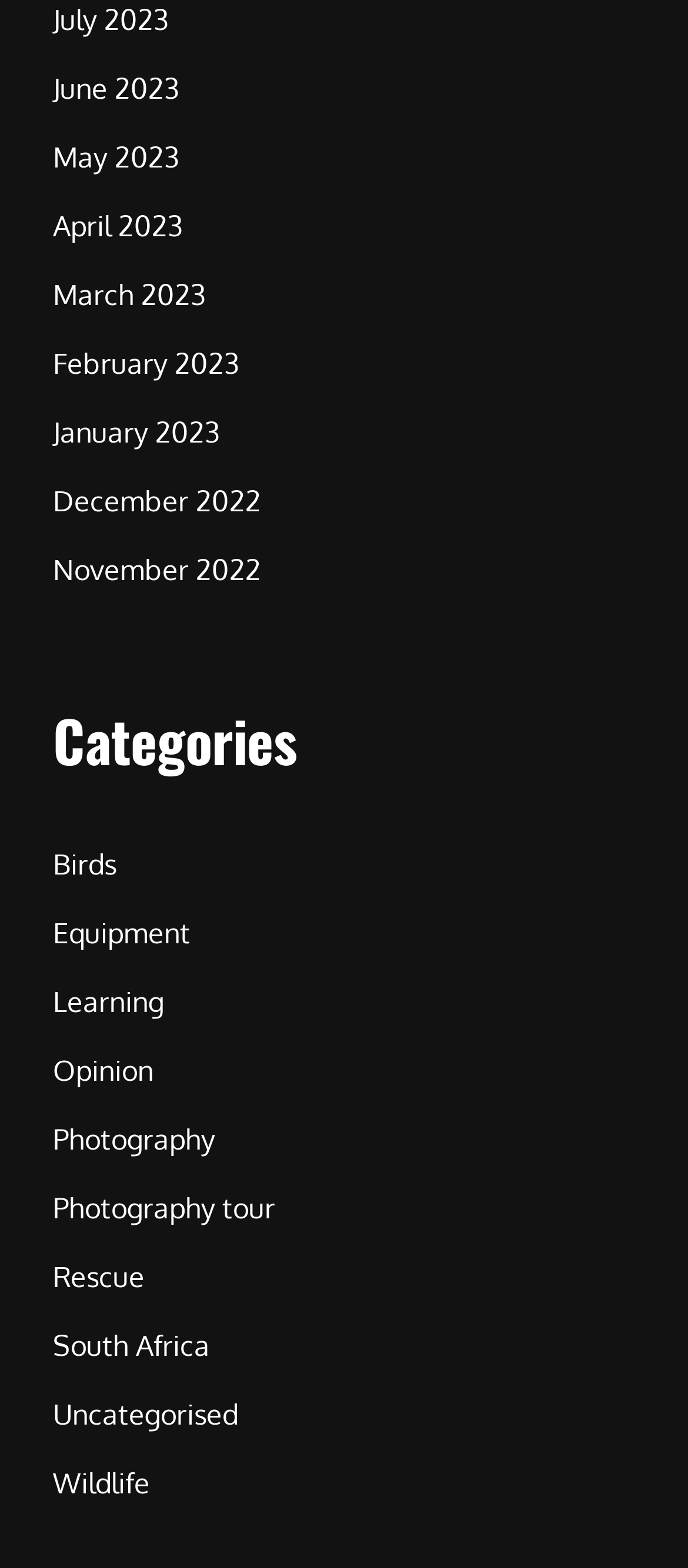What is the first category listed?
Please use the image to provide an in-depth answer to the question.

I looked at the links under the 'Categories' heading and found that the first link is 'Birds'.